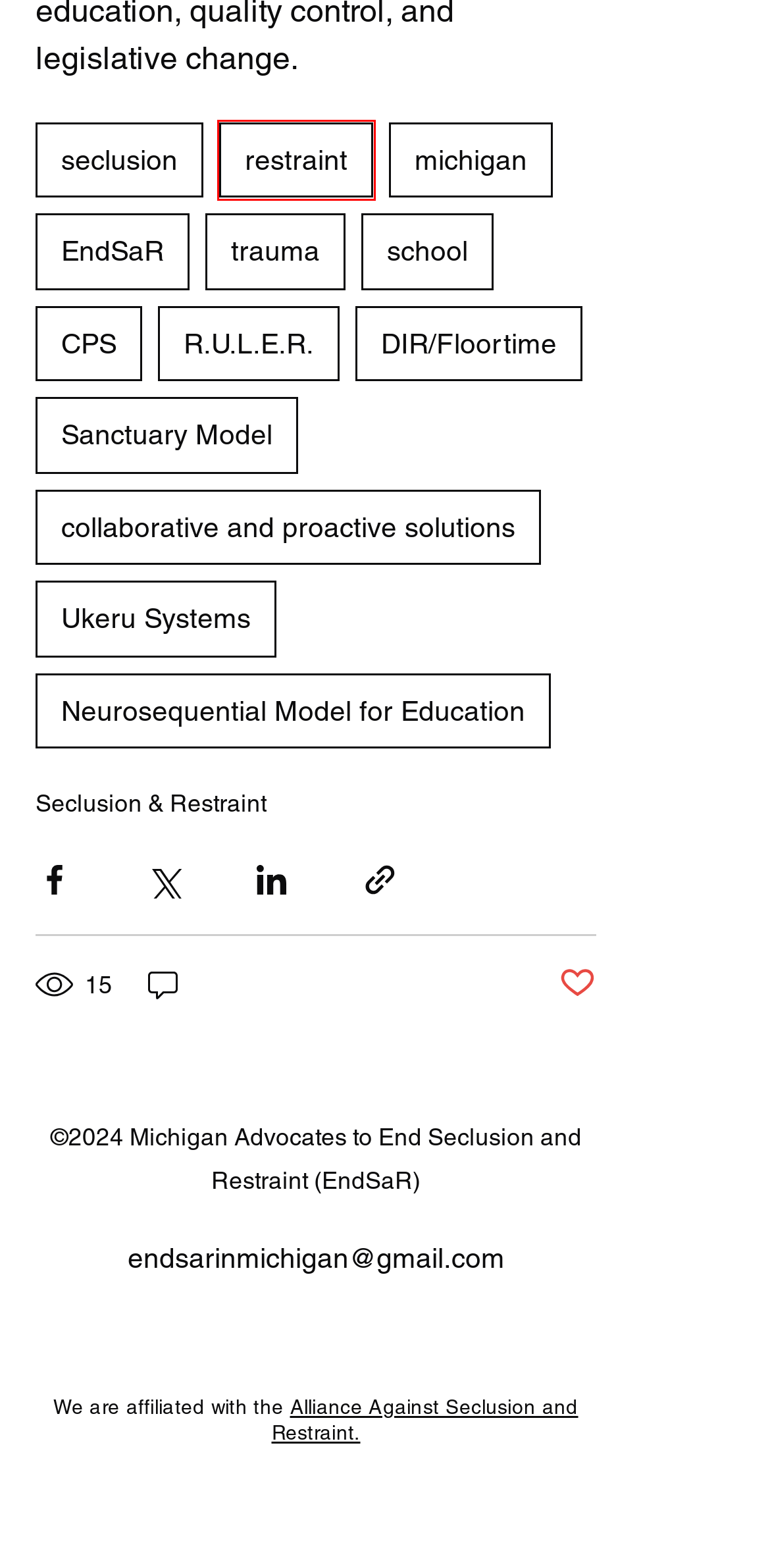Using the screenshot of a webpage with a red bounding box, pick the webpage description that most accurately represents the new webpage after the element inside the red box is clicked. Here are the candidates:
A. restraint | Michigan Against Sec
B. Sanctuary Model | Michigan Against Sec
C. michigan | Michigan Against Sec
D. trauma | Michigan Against Sec
E. Neurosequential Model for Education | Michigan Against Sec
F. DIR/Floortime | Michigan Against Sec
G. EndSaR | Michigan Against Sec
H. Ukeru Systems | Michigan Against Sec

A